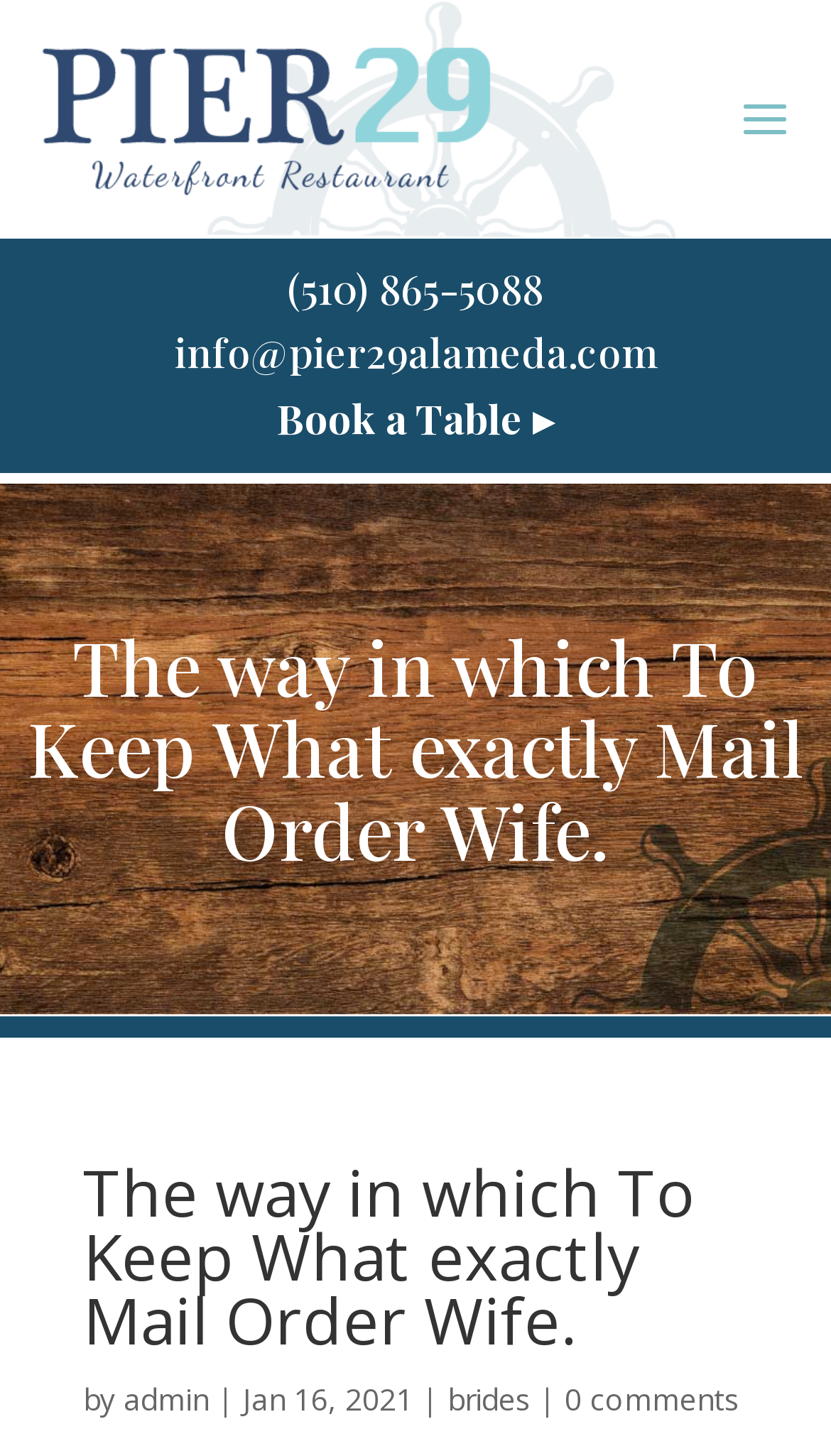Please provide the bounding box coordinates for the UI element as described: "brides". The coordinates must be four floats between 0 and 1, represented as [left, top, right, bottom].

[0.538, 0.948, 0.638, 0.975]